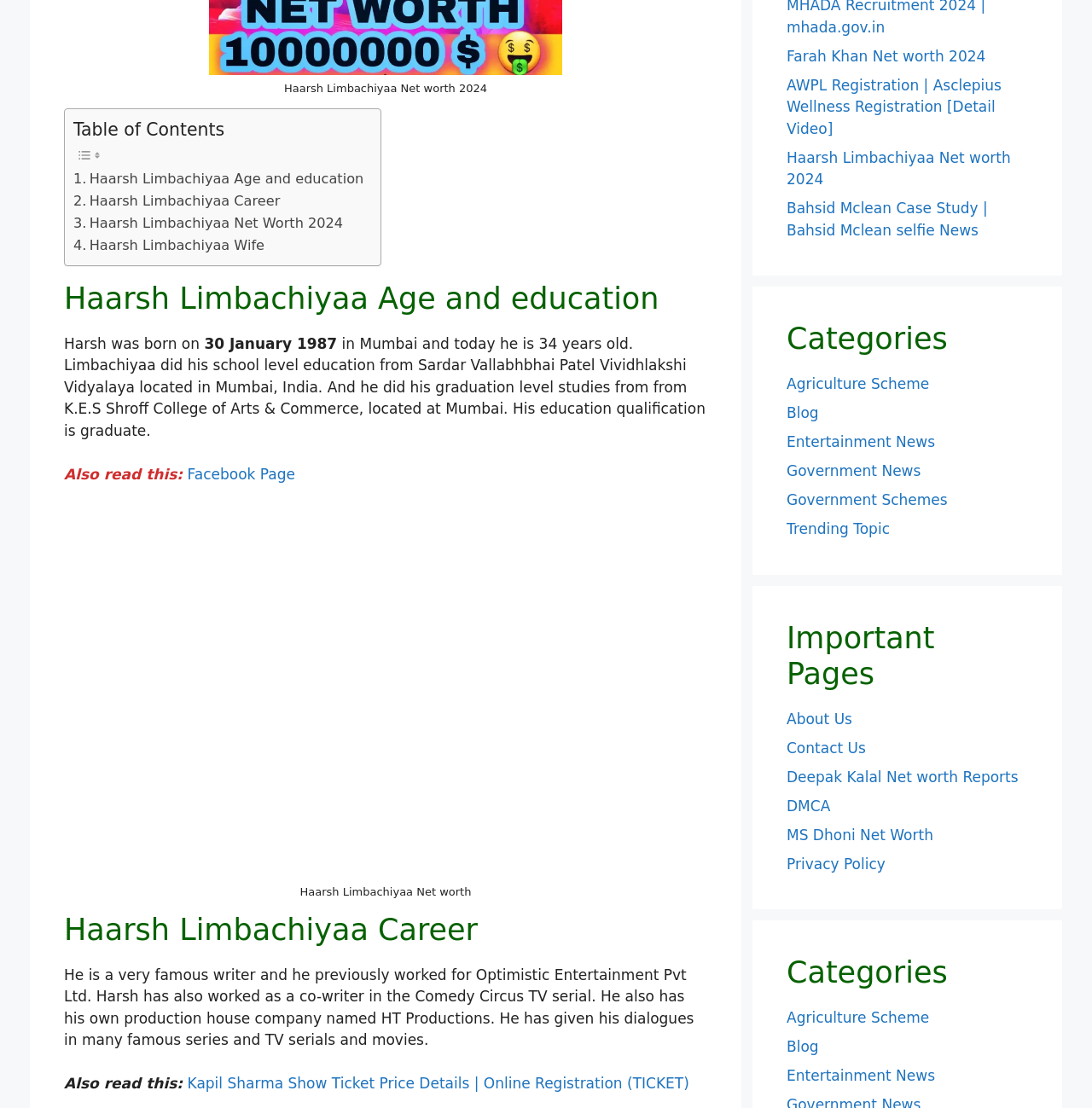Provide a one-word or short-phrase response to the question:
What is Haarsh Limbachiyaa's occupation?

Writer